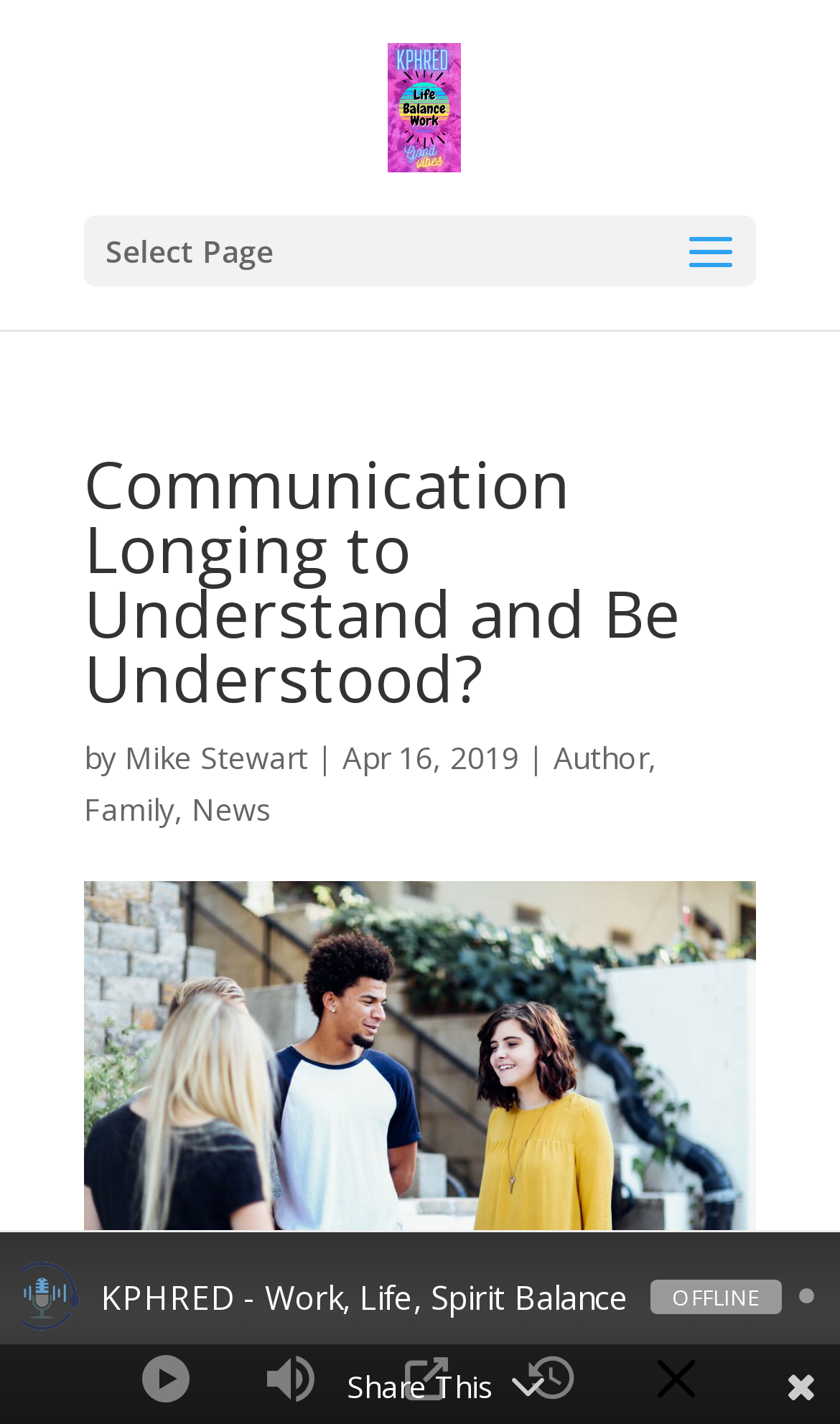Using the description: "Author", determine the UI element's bounding box coordinates. Ensure the coordinates are in the format of four float numbers between 0 and 1, i.e., [left, top, right, bottom].

[0.659, 0.517, 0.772, 0.546]